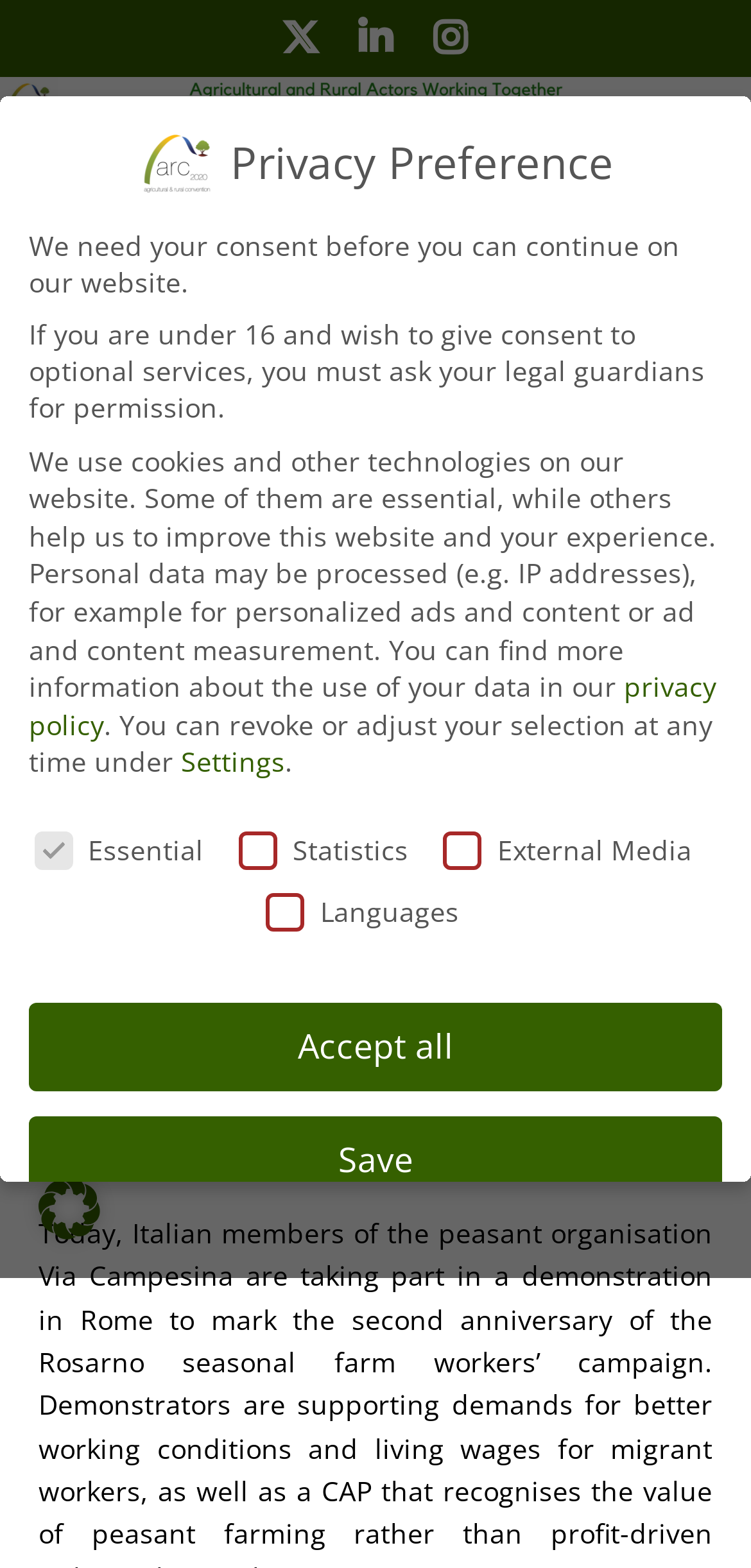Given the webpage screenshot, identify the bounding box of the UI element that matches this description: "parent_node: External Media name="cookieGroup[]" value="external-media"".

[0.931, 0.534, 0.965, 0.55]